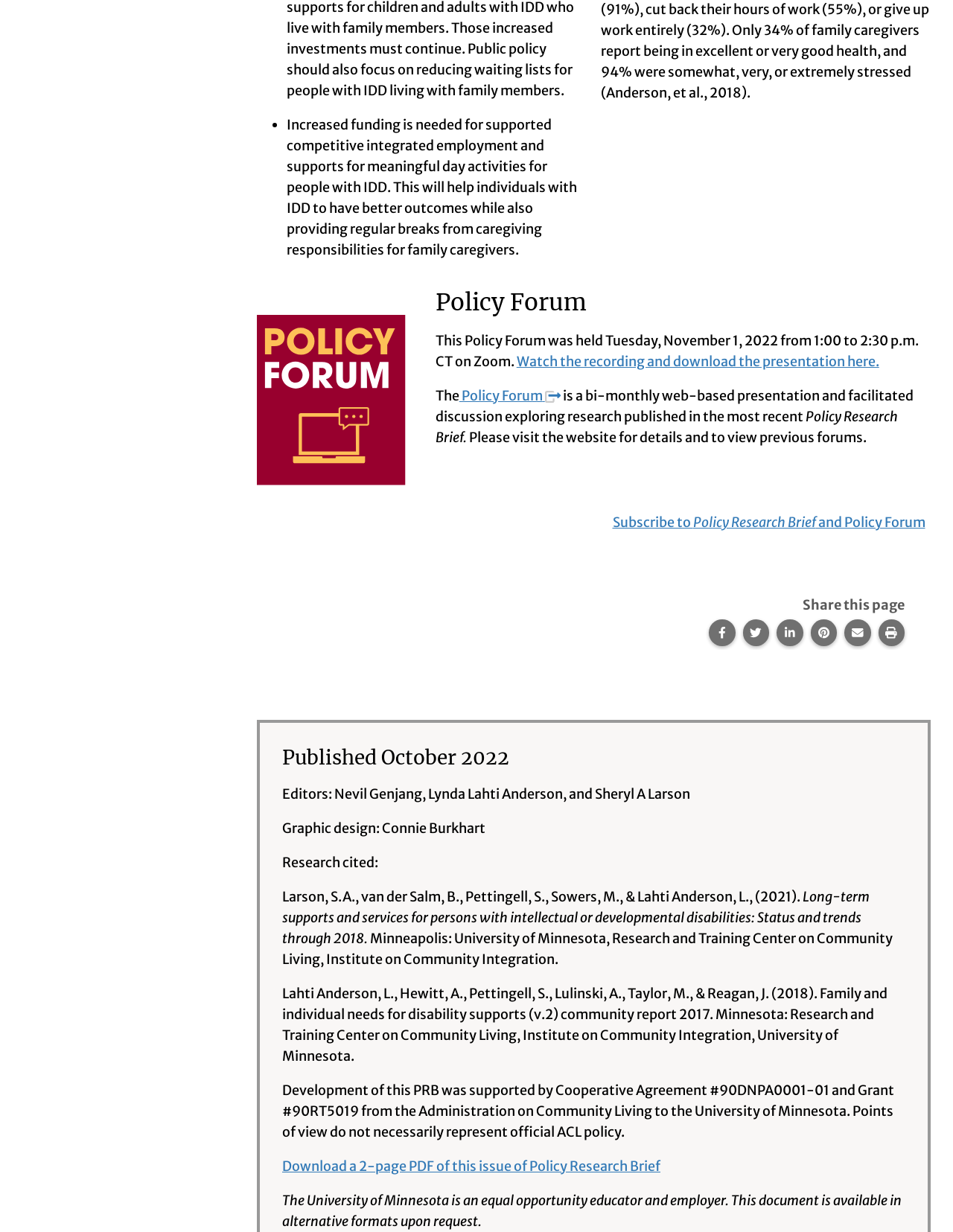Please find the bounding box coordinates of the clickable region needed to complete the following instruction: "Browse the archive for Juni 2022". The bounding box coordinates must consist of four float numbers between 0 and 1, i.e., [left, top, right, bottom].

None